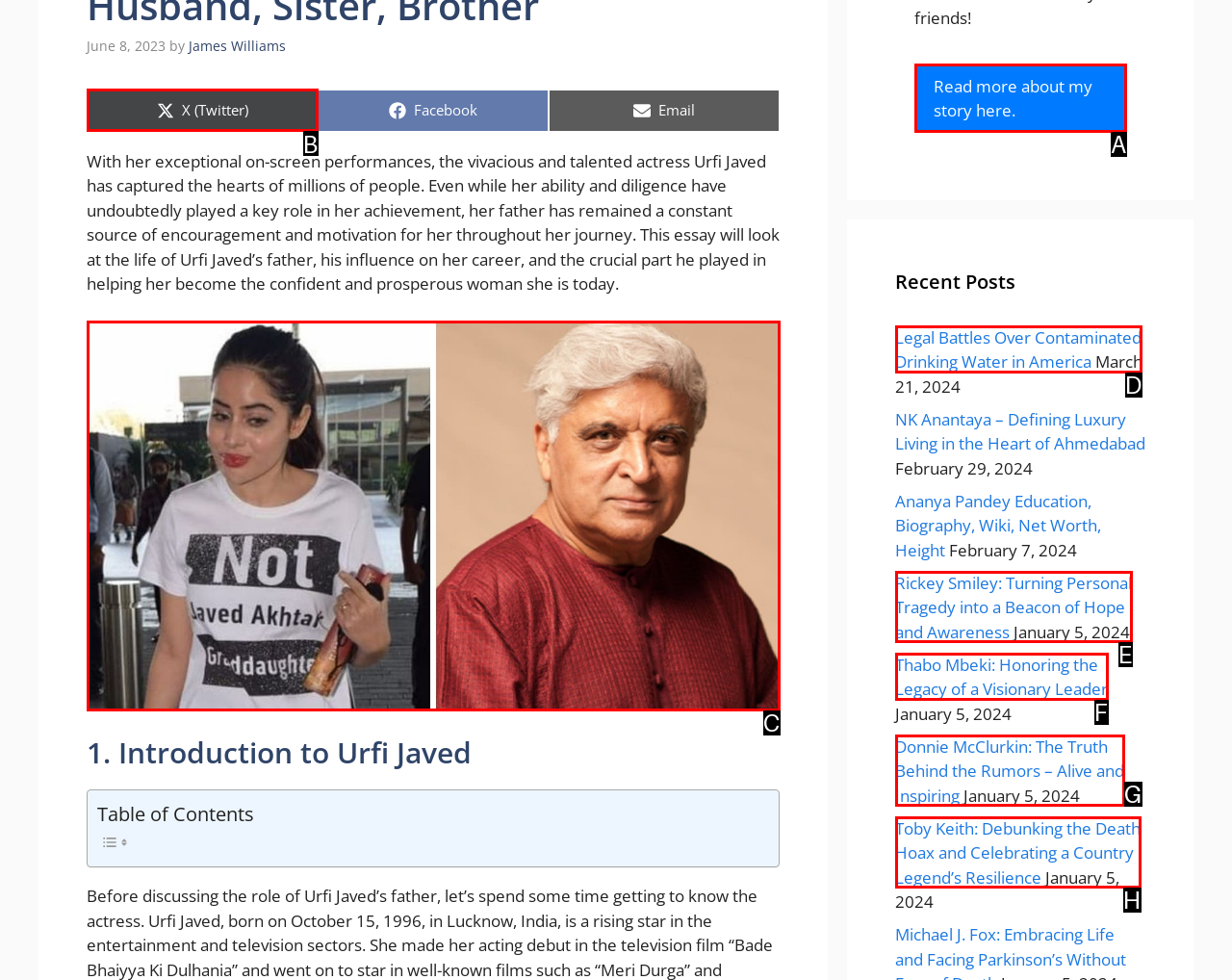Identify the HTML element that corresponds to the following description: Share on X (Twitter). Provide the letter of the correct option from the presented choices.

B